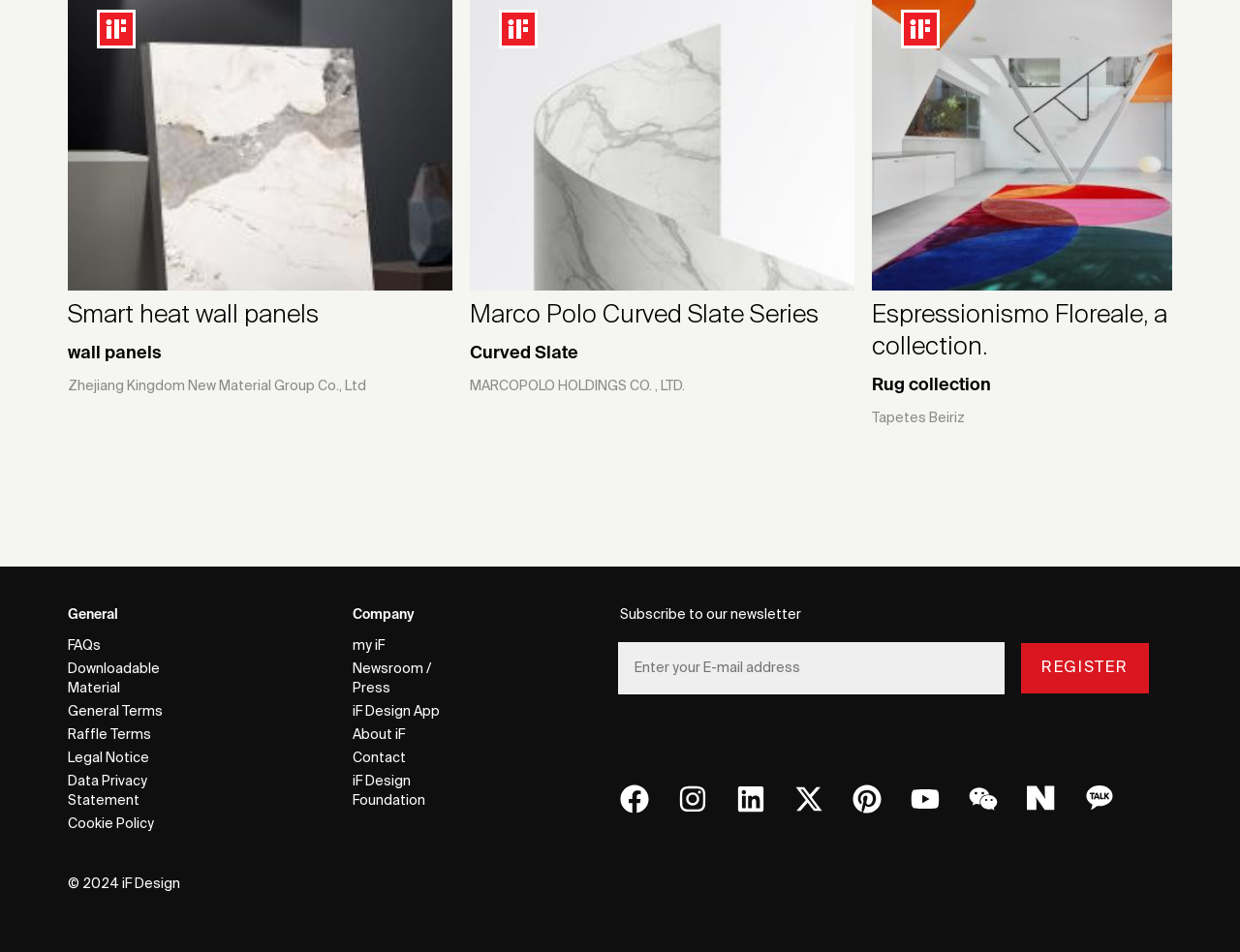Provide a single word or phrase answer to the question: 
What is the company name of the first product?

Zhejiang Kingdom New Material Group Co., Ltd